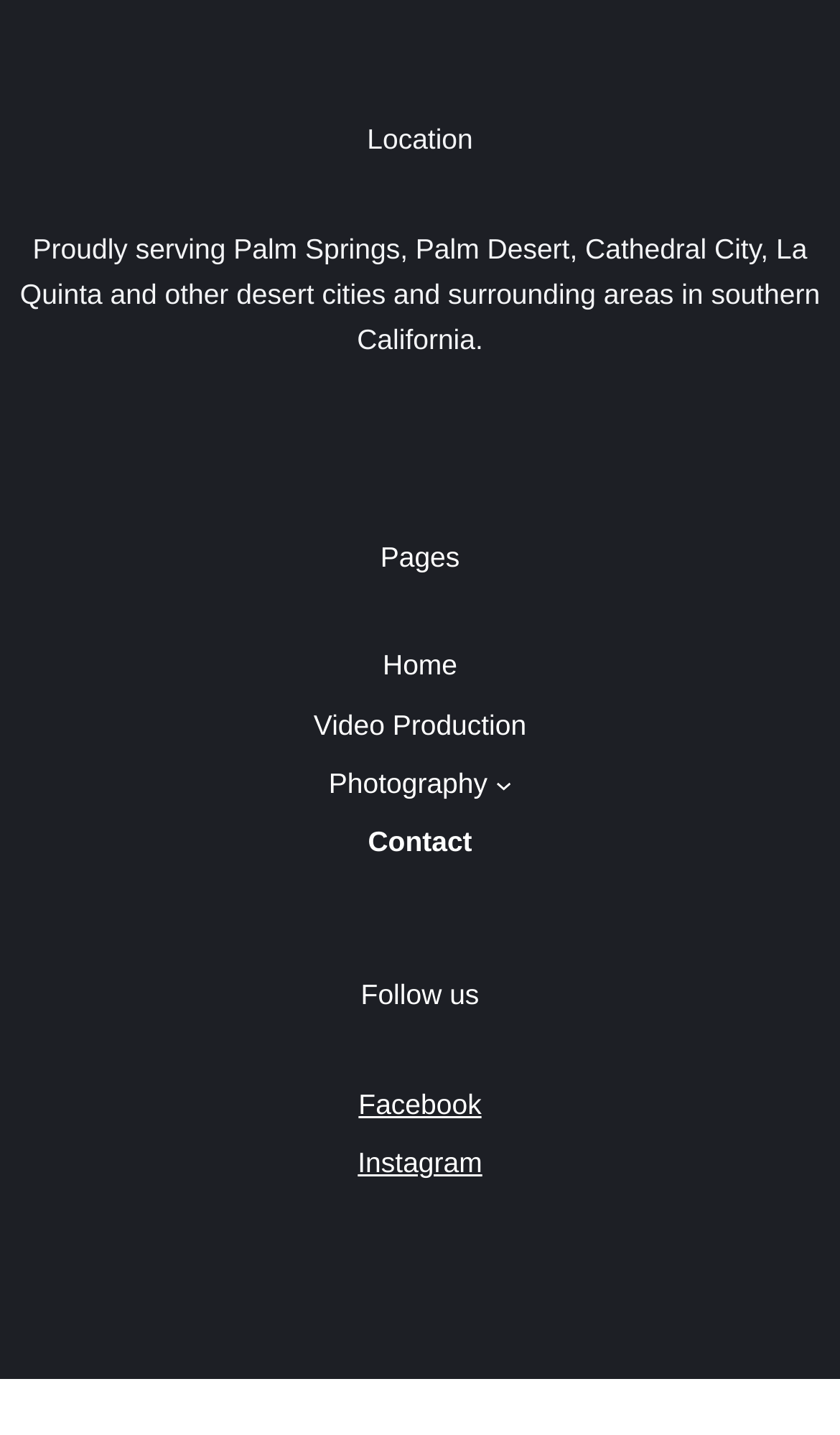Locate the bounding box coordinates of the element that should be clicked to fulfill the instruction: "Click the JTech Communications Logo".

None